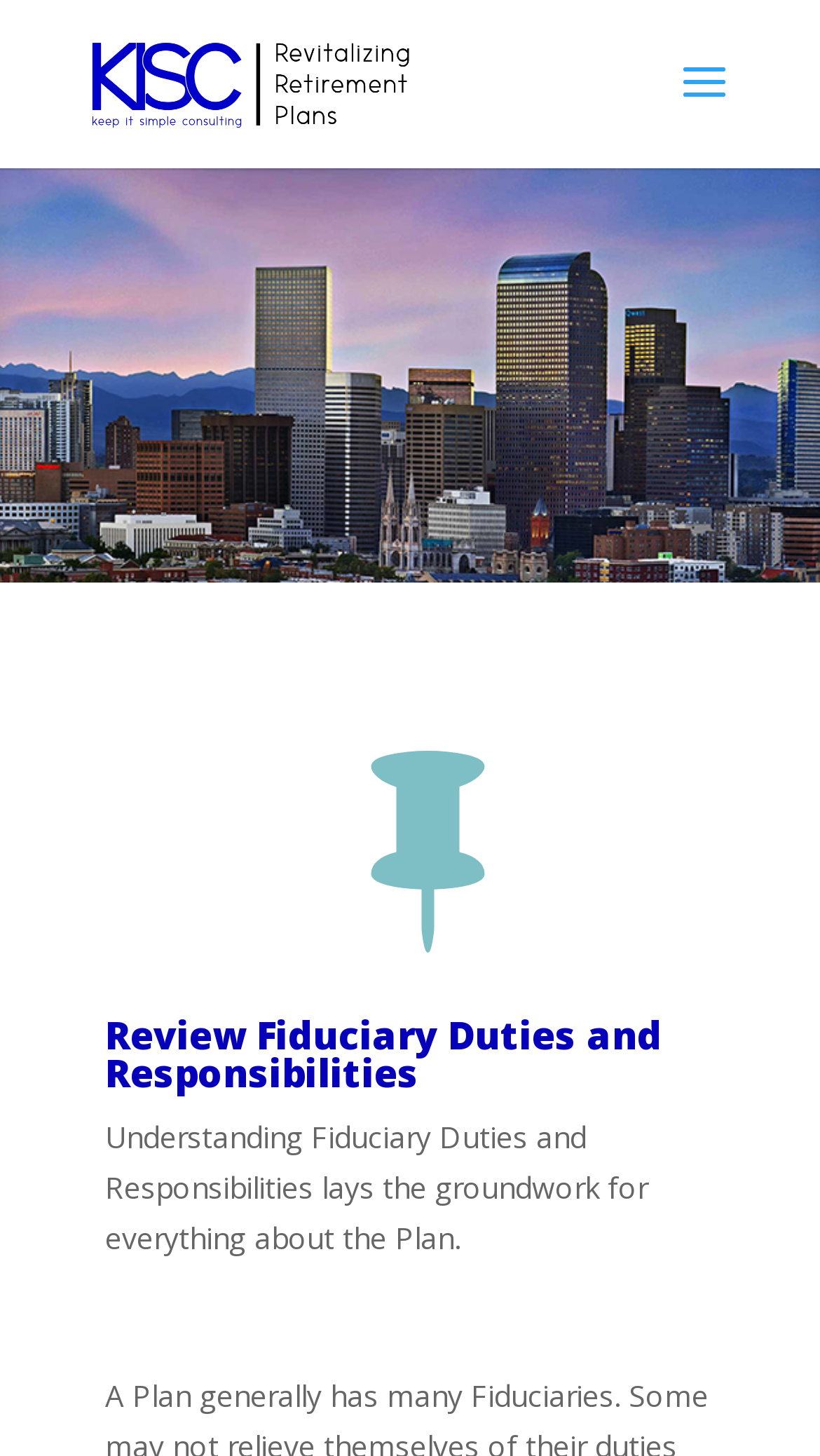Please reply with a single word or brief phrase to the question: 
What is the icon next to the search bar?

A magnifying glass